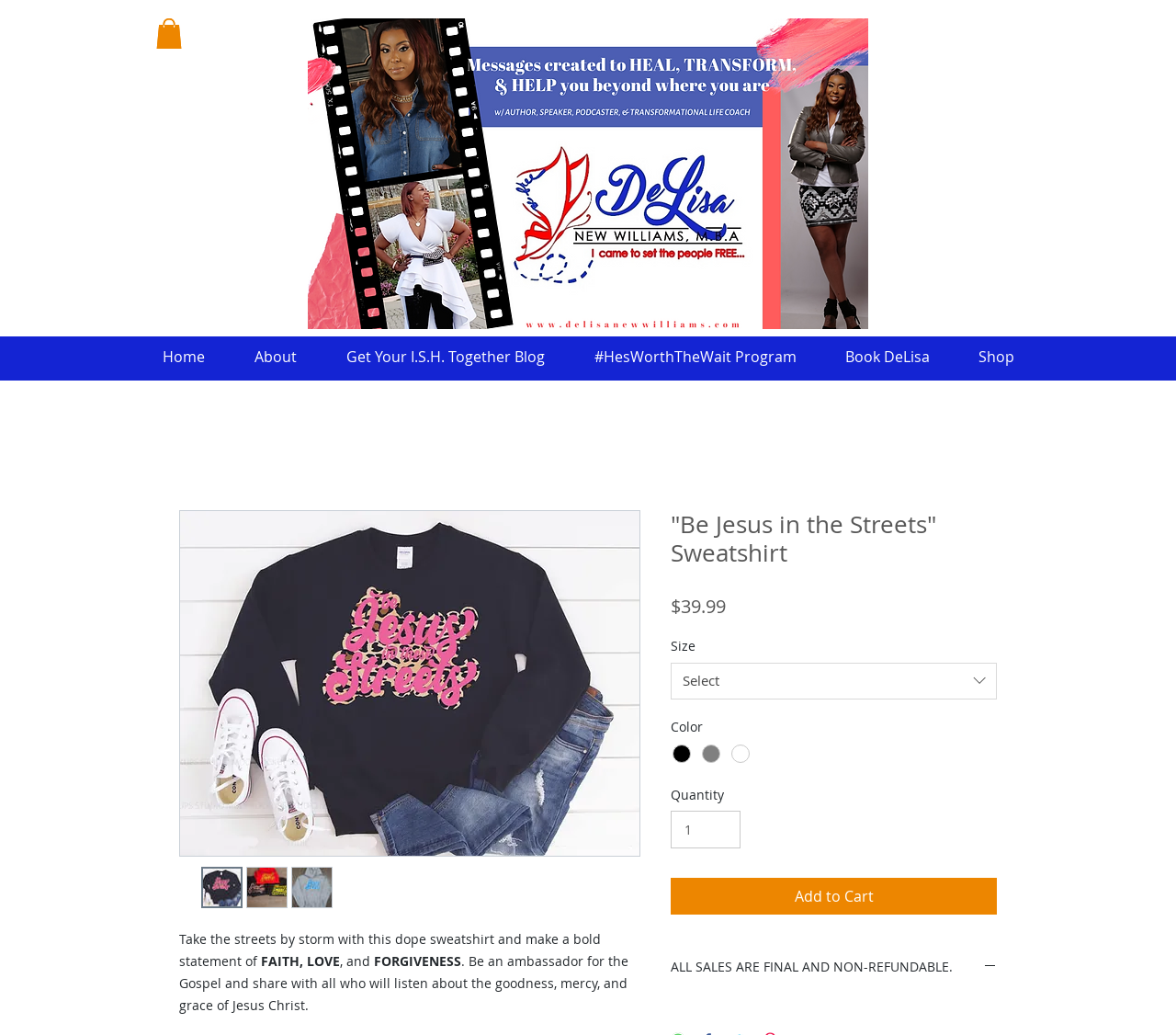Determine the bounding box coordinates for the clickable element to execute this instruction: "Click the 'Shop' link". Provide the coordinates as four float numbers between 0 and 1, i.e., [left, top, right, bottom].

[0.811, 0.324, 0.883, 0.366]